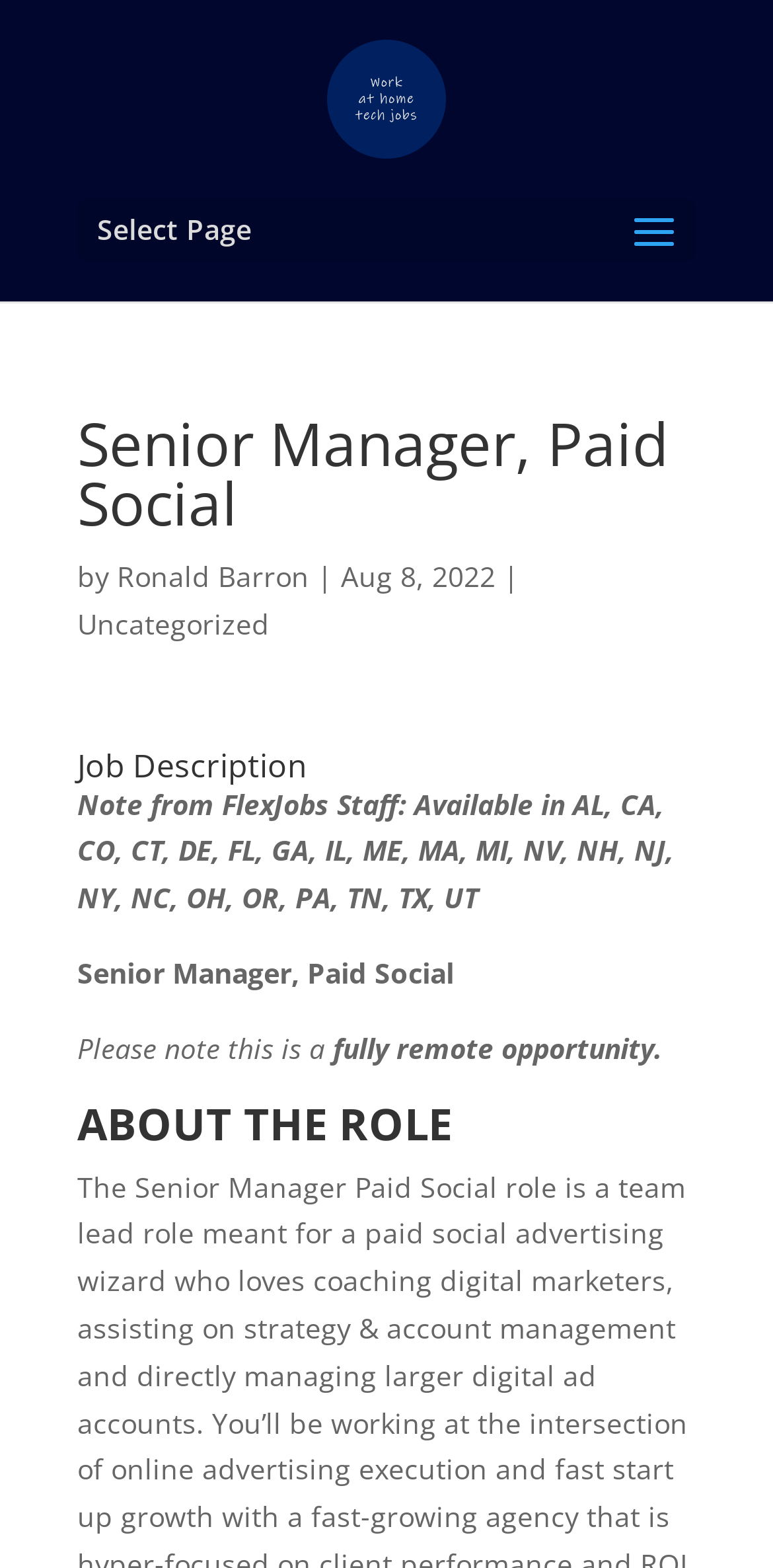Reply to the question with a brief word or phrase: What is the job title of the remote opportunity?

Senior Manager, Paid Social